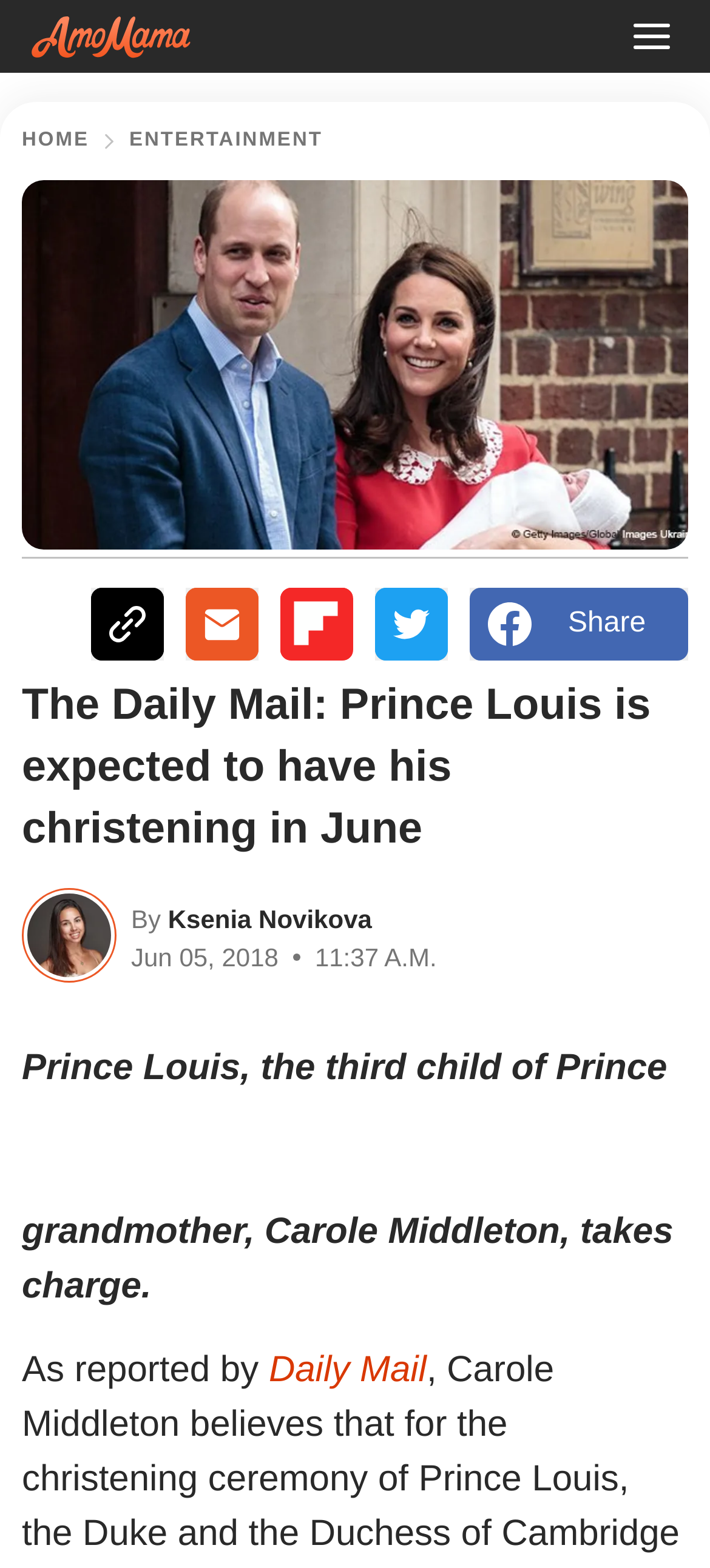Find the headline of the webpage and generate its text content.

The Daily Mail: Prince Louis is expected to have his christening in June